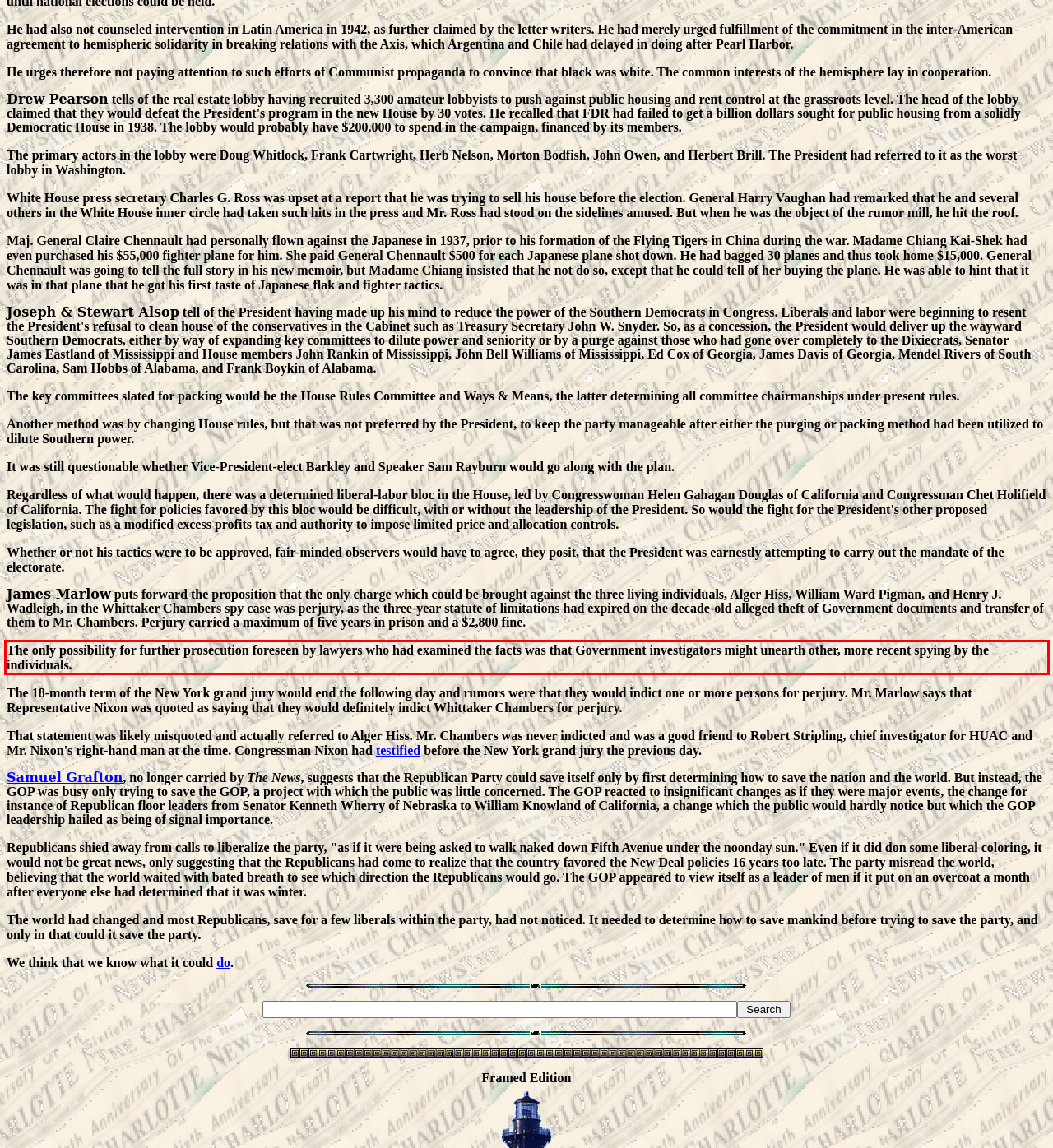Examine the webpage screenshot and use OCR to obtain the text inside the red bounding box.

The only possibility for further prosecution foreseen by lawyers who had examined the facts was that Government investigators might unearth other, more recent spying by the individuals.